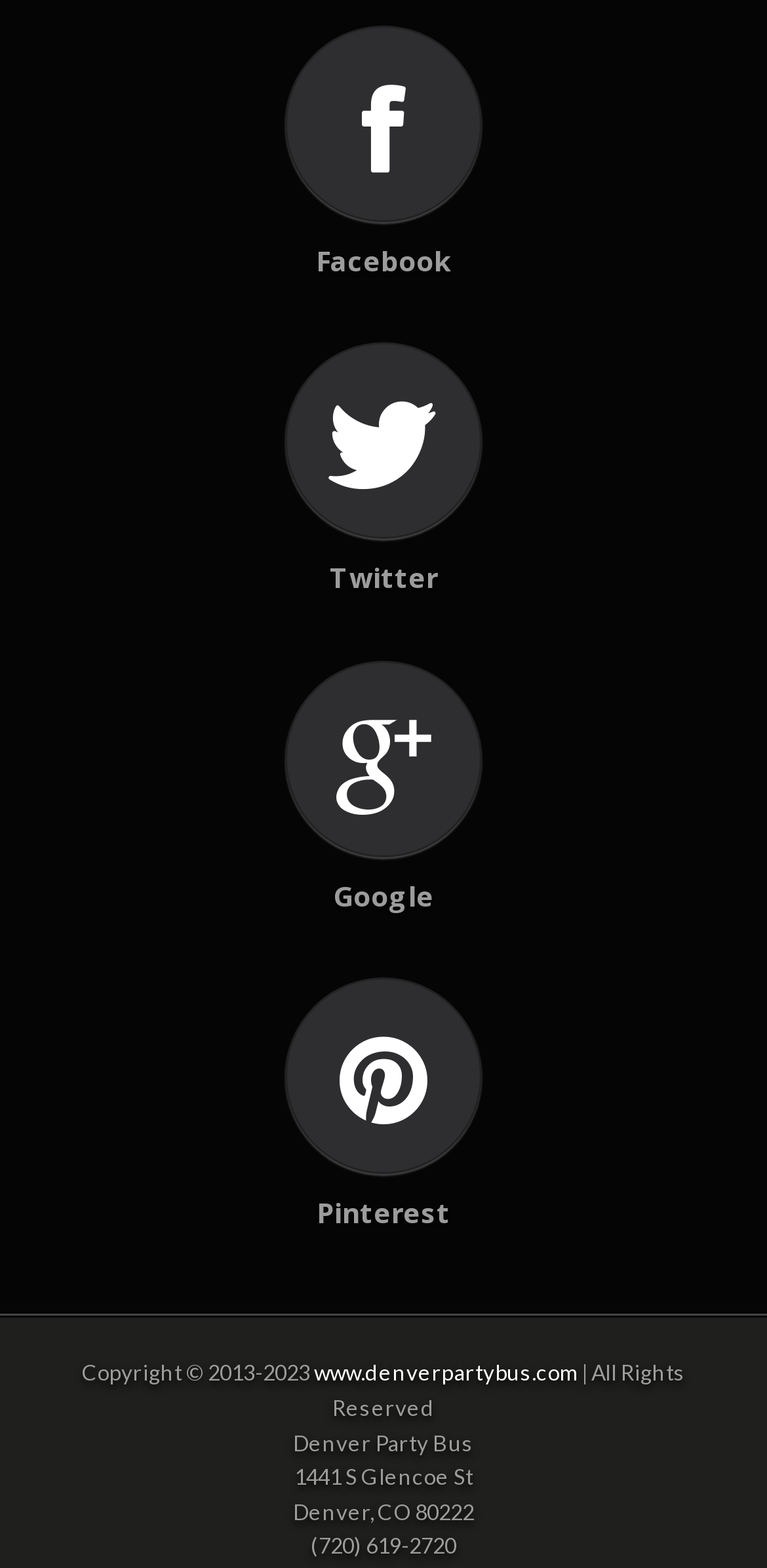What social media platforms are linked on this webpage?
Look at the webpage screenshot and answer the question with a detailed explanation.

I found the social media links by looking at the top of the webpage, where the links are typically located. The links are represented by icons and text, and they are labeled as 'Facebook', 'Twitter', 'Google', and 'Pinterest'.